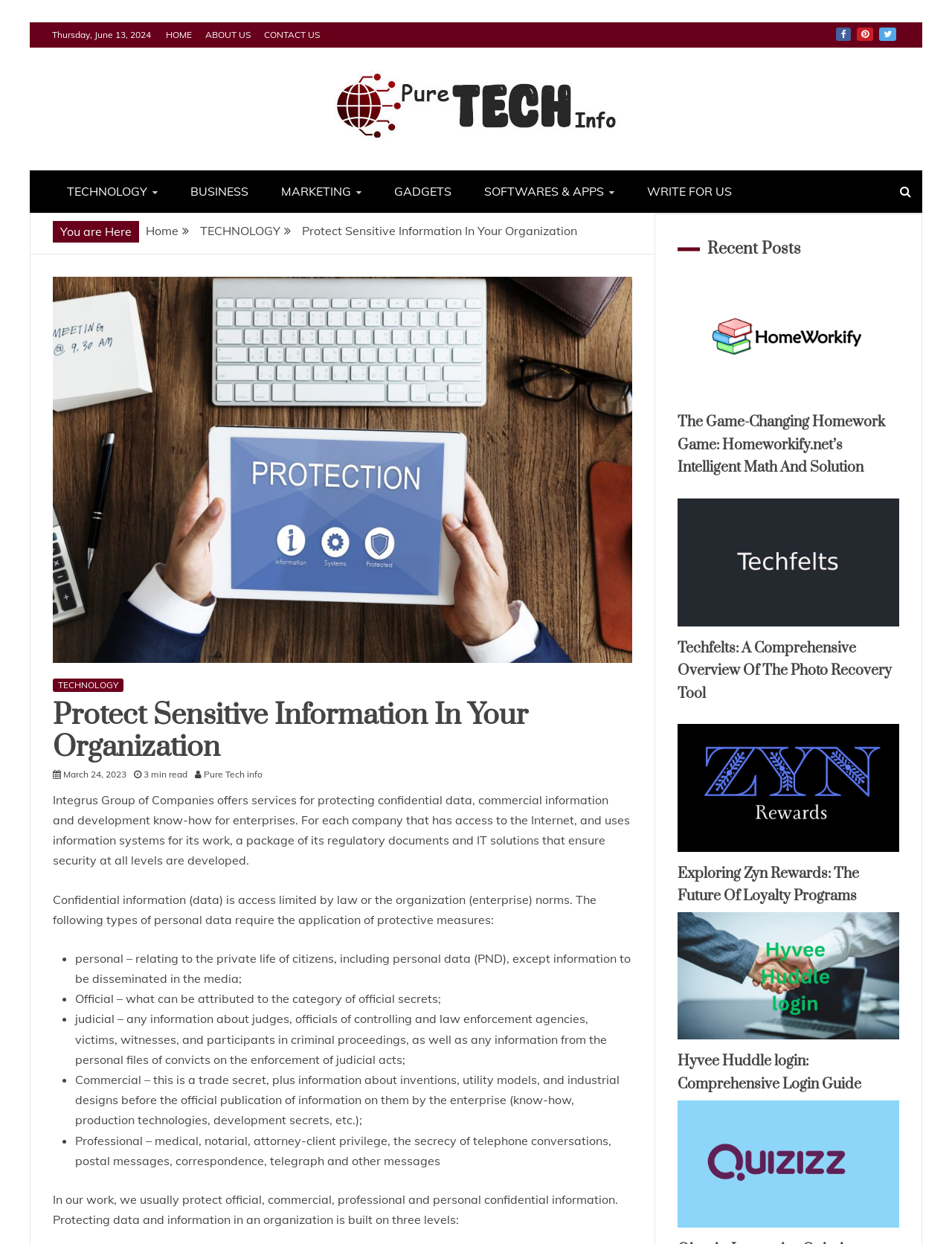From the screenshot, find the bounding box of the UI element matching this description: "March 24, 2023March 13, 2024". Supply the bounding box coordinates in the form [left, top, right, bottom], each a float between 0 and 1.

[0.066, 0.618, 0.133, 0.627]